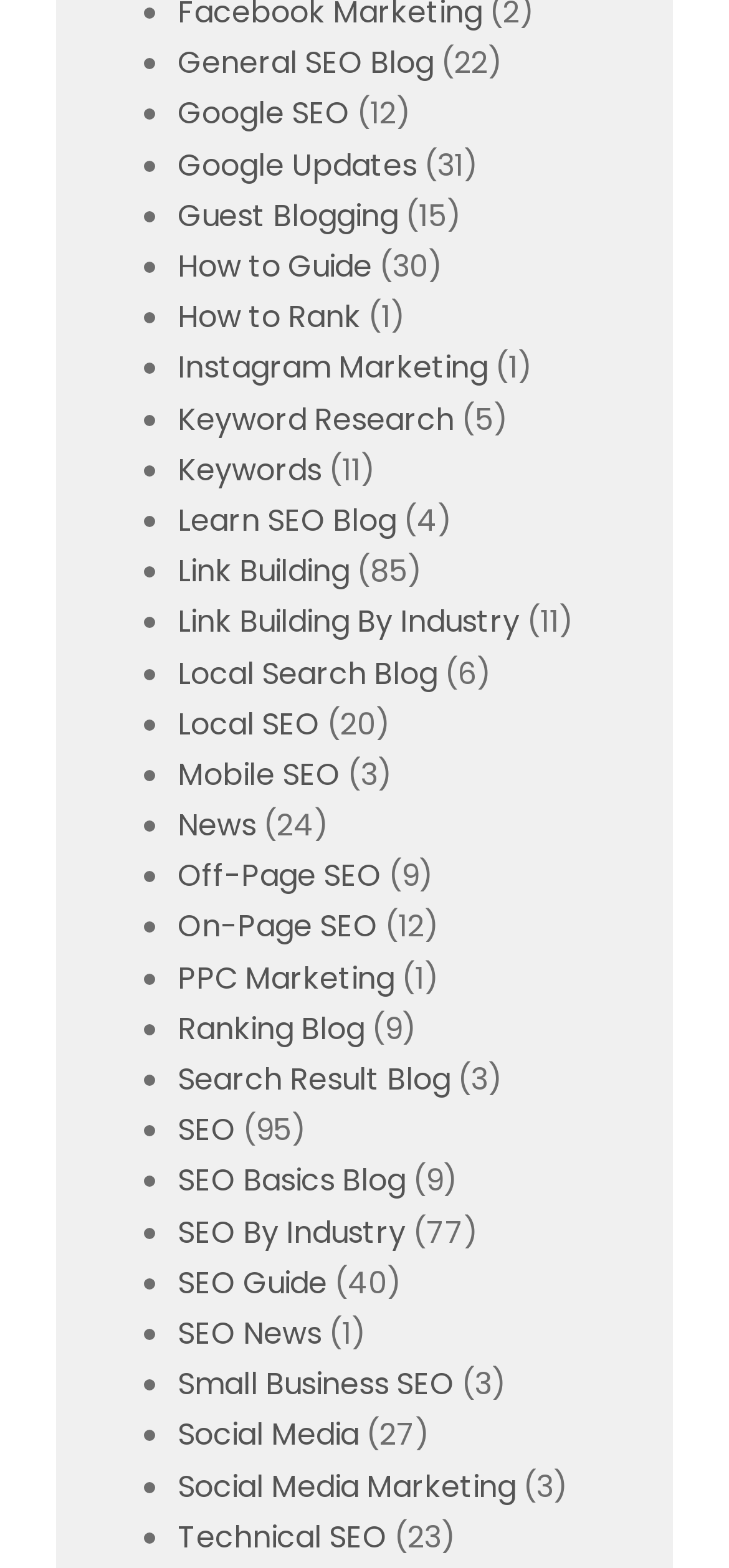Find the bounding box coordinates for the element described here: "Google SEO".

[0.244, 0.059, 0.479, 0.086]